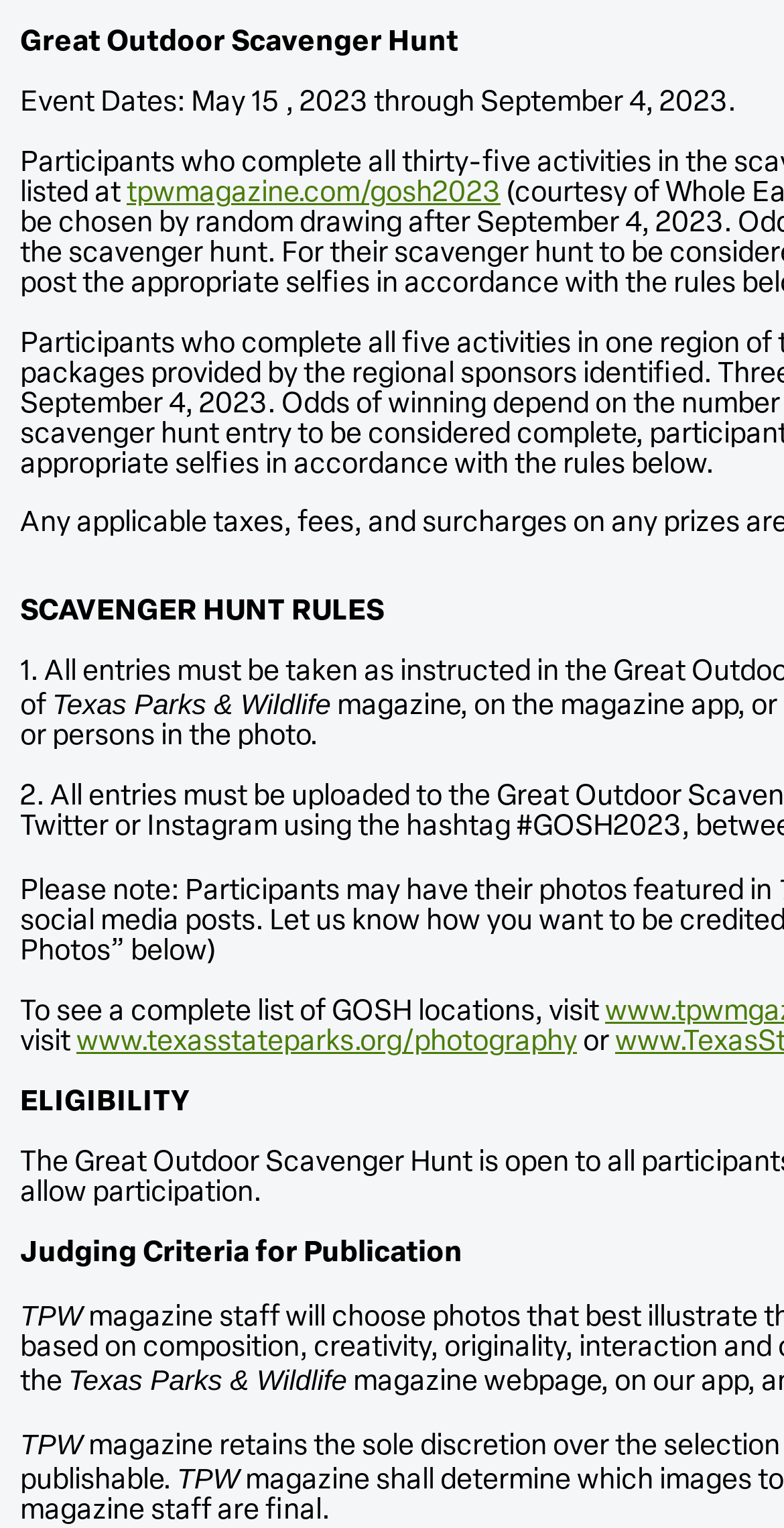Locate the bounding box of the UI element with the following description: "tpwmagazine.com/gosh2023".

[0.162, 0.117, 0.638, 0.137]